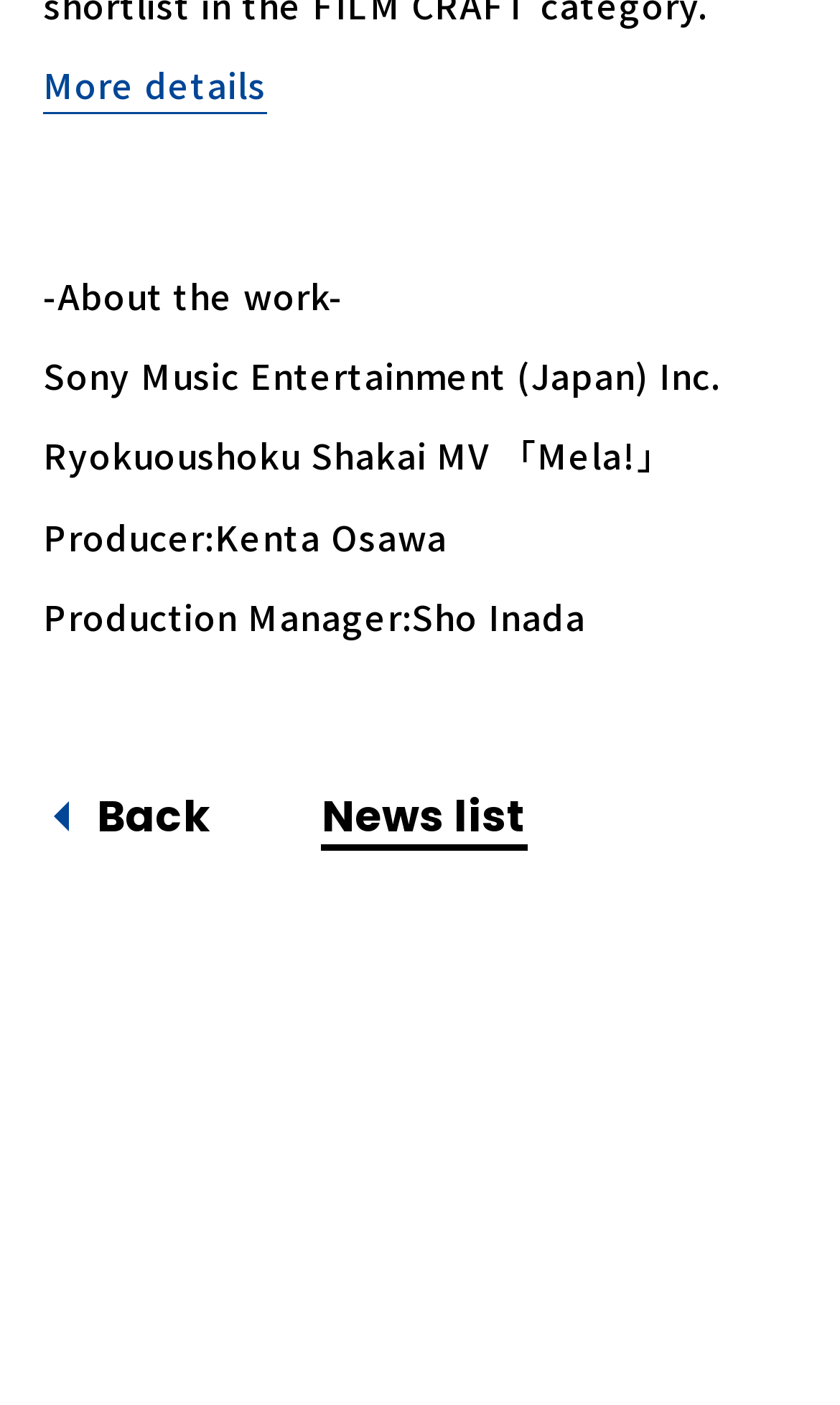Using the provided element description: "Back", identify the bounding box coordinates. The coordinates should be four floats between 0 and 1 in the order [left, top, right, bottom].

[0.064, 0.56, 0.249, 0.603]